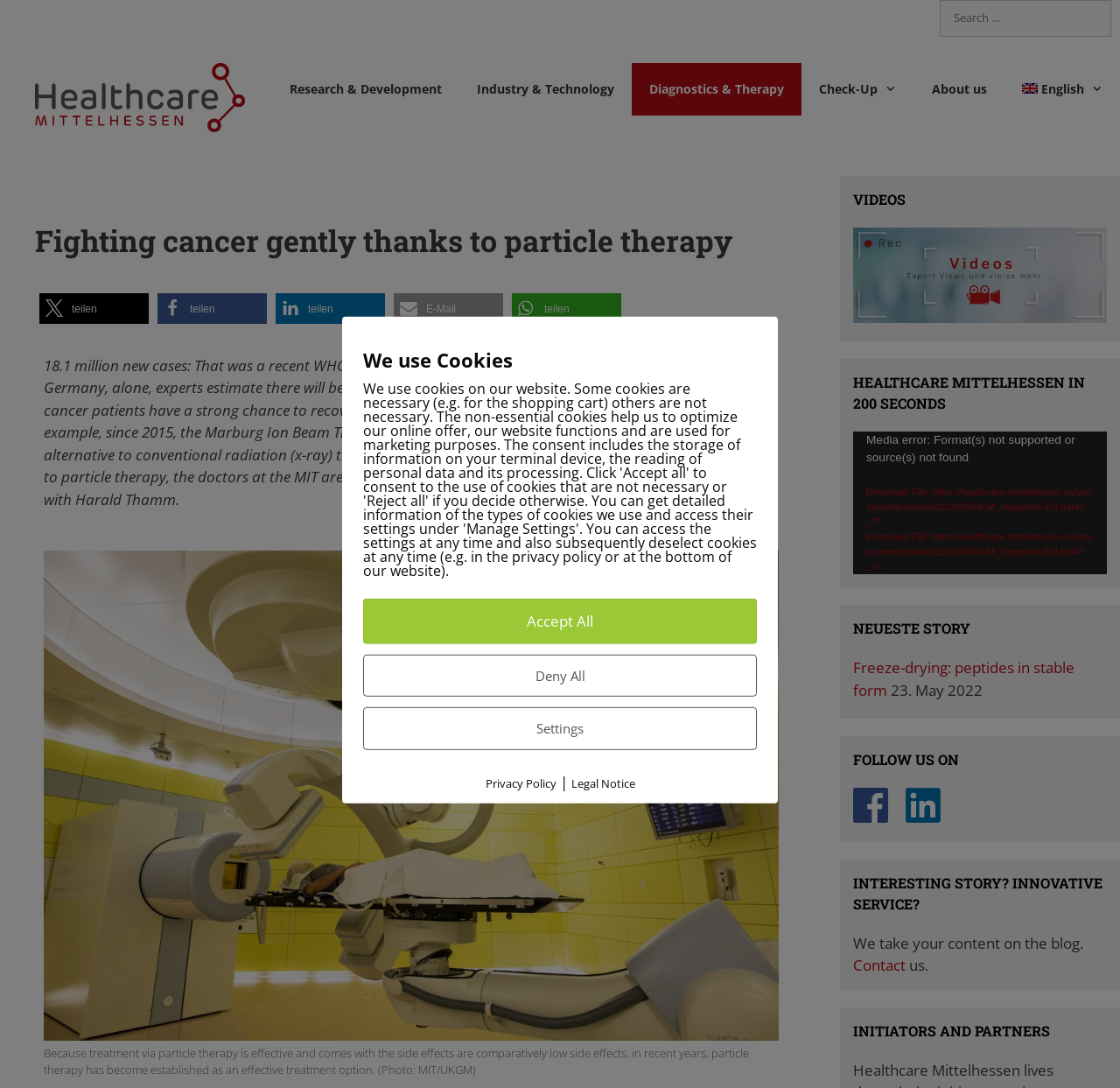Please identify the bounding box coordinates of the element's region that I should click in order to complete the following instruction: "Search for:". The bounding box coordinates consist of four float numbers between 0 and 1, i.e., [left, top, right, bottom].

[0.839, 0.0, 0.992, 0.033]